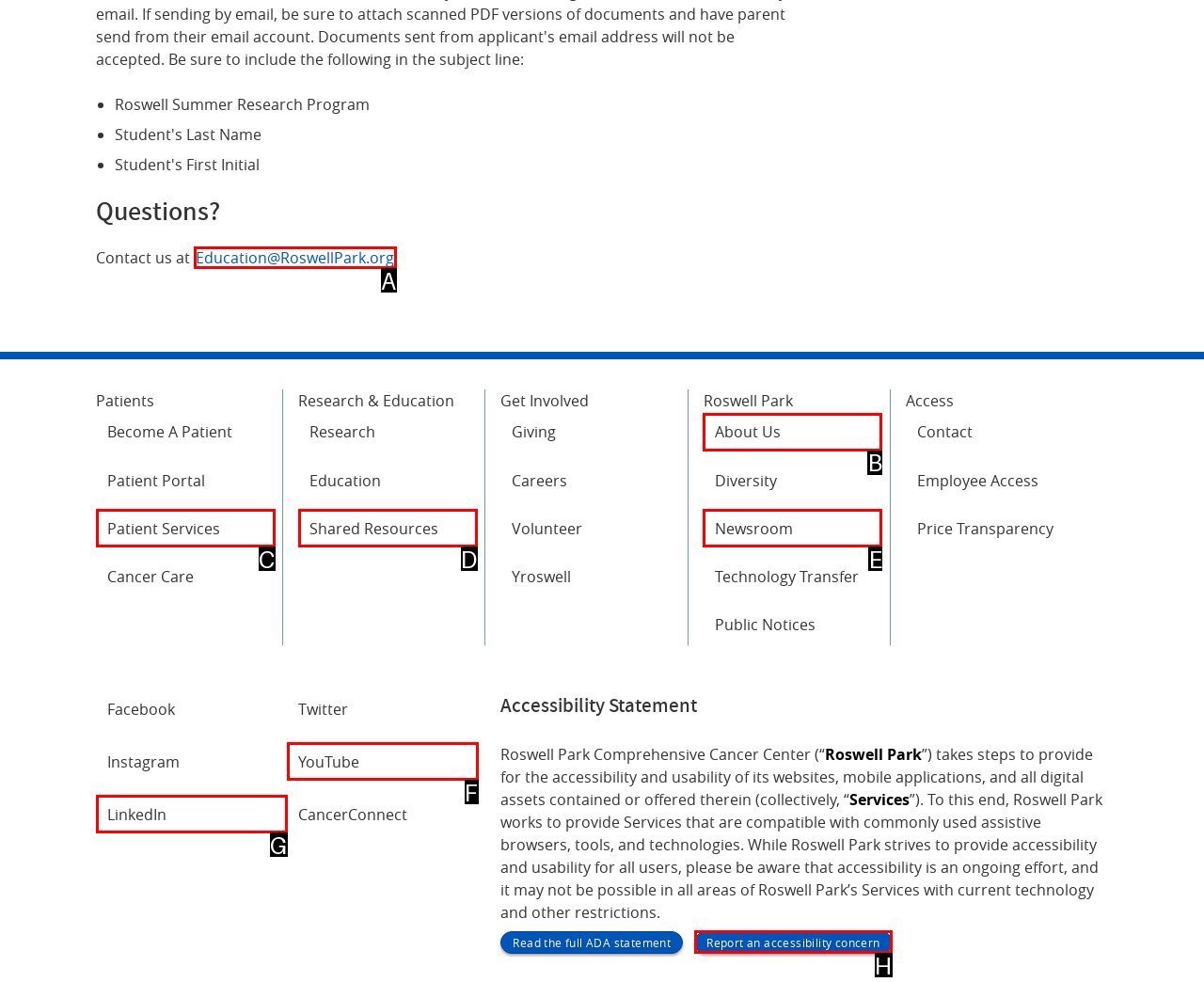Given the instruction: Report an accessibility concern, which HTML element should you click on?
Answer with the letter that corresponds to the correct option from the choices available.

H